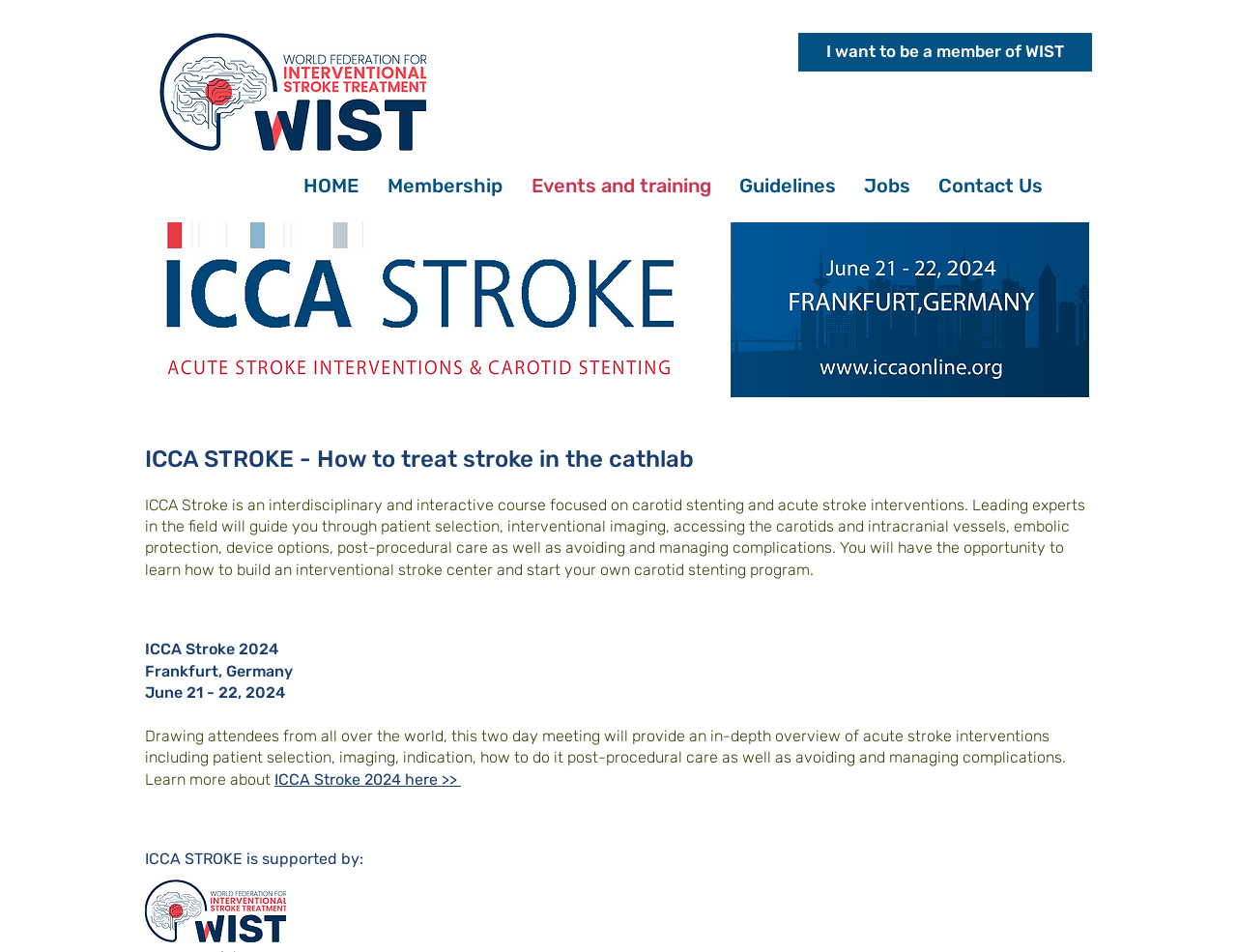Please identify the bounding box coordinates of the element I should click to complete this instruction: 'Contact Us'. The coordinates should be given as four float numbers between 0 and 1, like this: [left, top, right, bottom].

[0.747, 0.174, 0.854, 0.216]